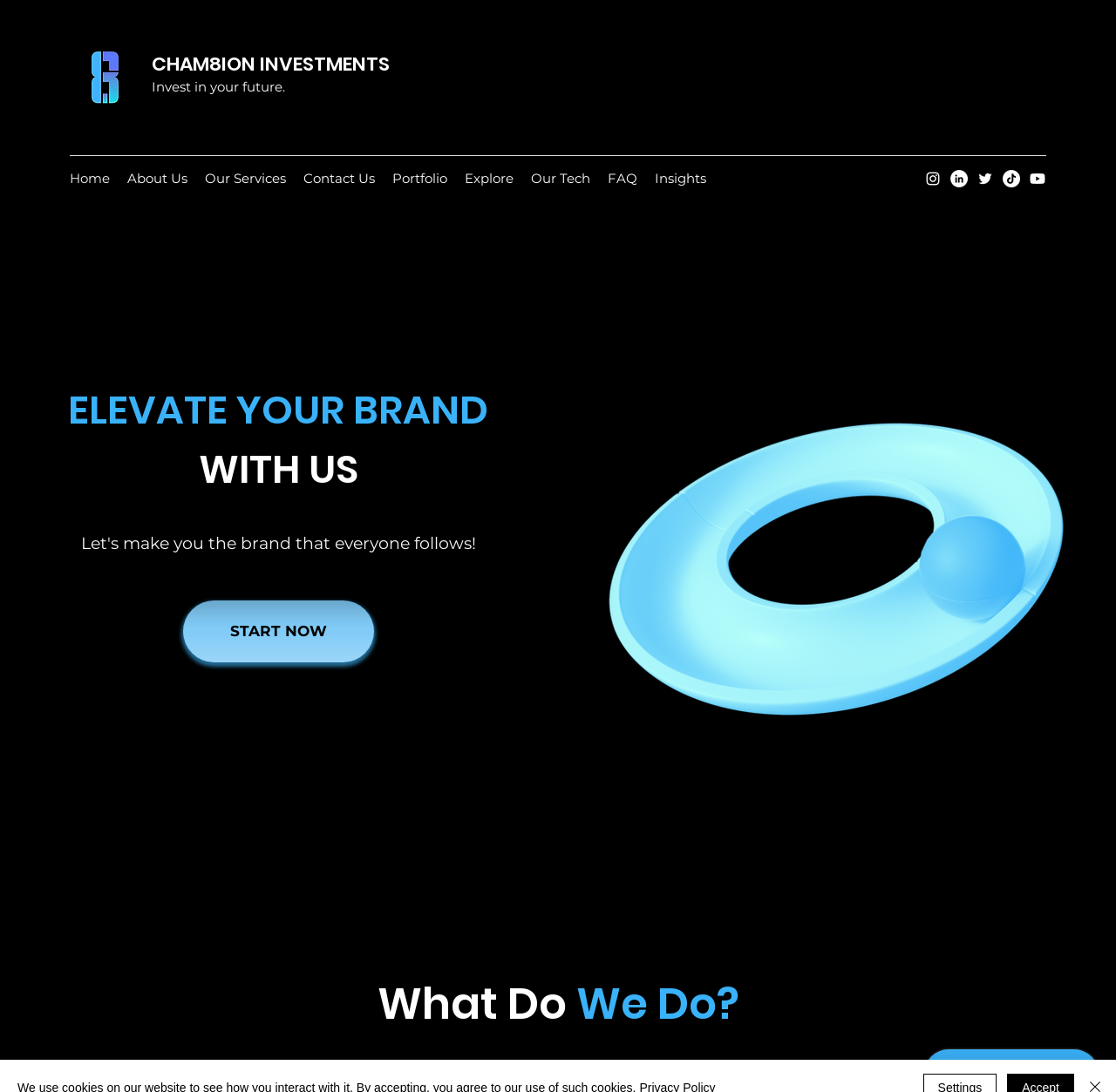Find the bounding box coordinates for the HTML element specified by: "Contact Us".

[0.264, 0.152, 0.344, 0.176]